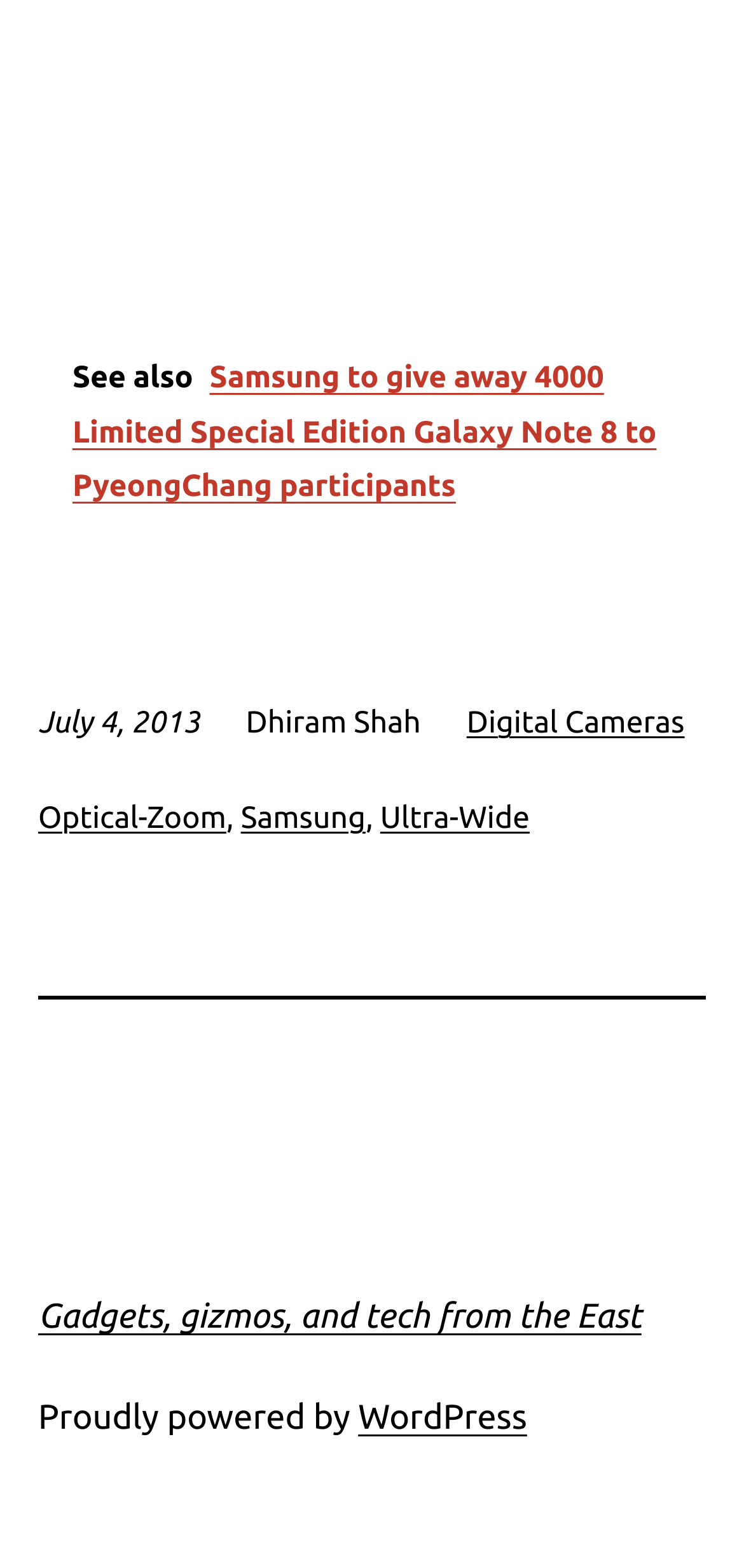What is the platform used to power the website?
Provide an in-depth answer to the question, covering all aspects.

I found the platform used to power the website 'WordPress' by looking at the link element which contains the text 'WordPress'.